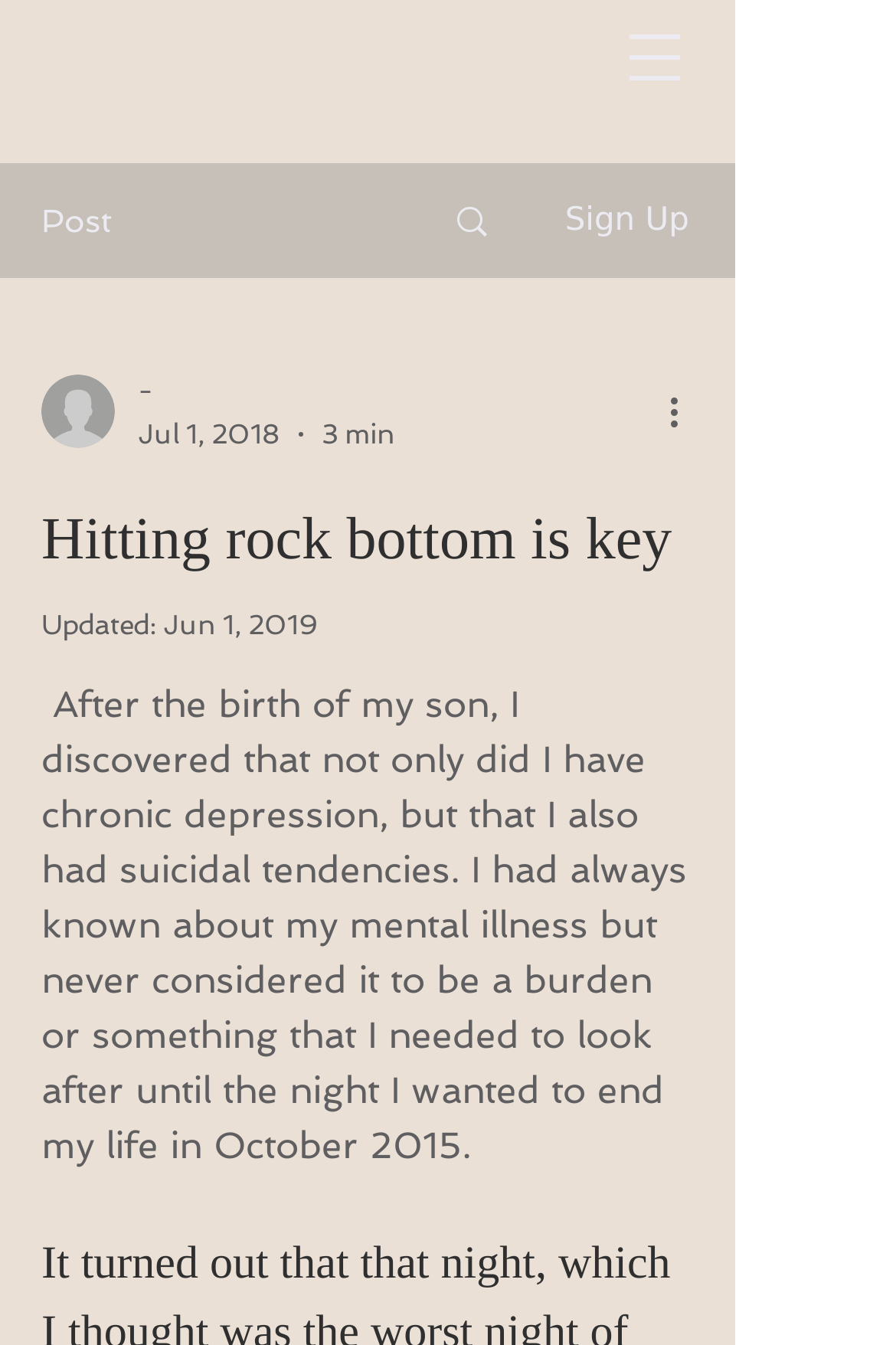Please provide a comprehensive answer to the question below using the information from the image: What is the date of the post?

I found a generic element that says 'Jul 1, 2018' which is likely the date the post was published.